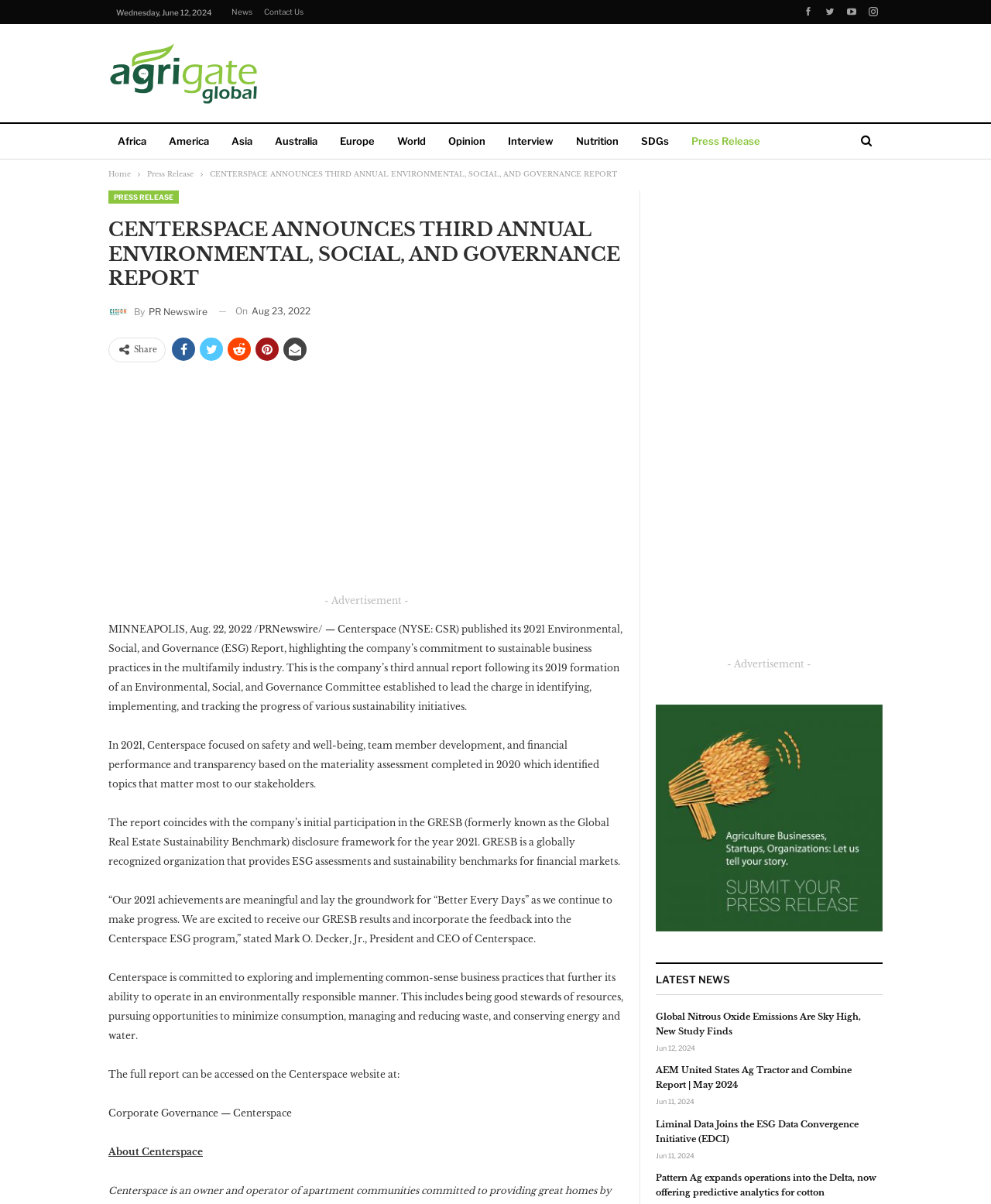Please identify the bounding box coordinates of the clickable area that will allow you to execute the instruction: "Click on 'Real Estate Law'".

None